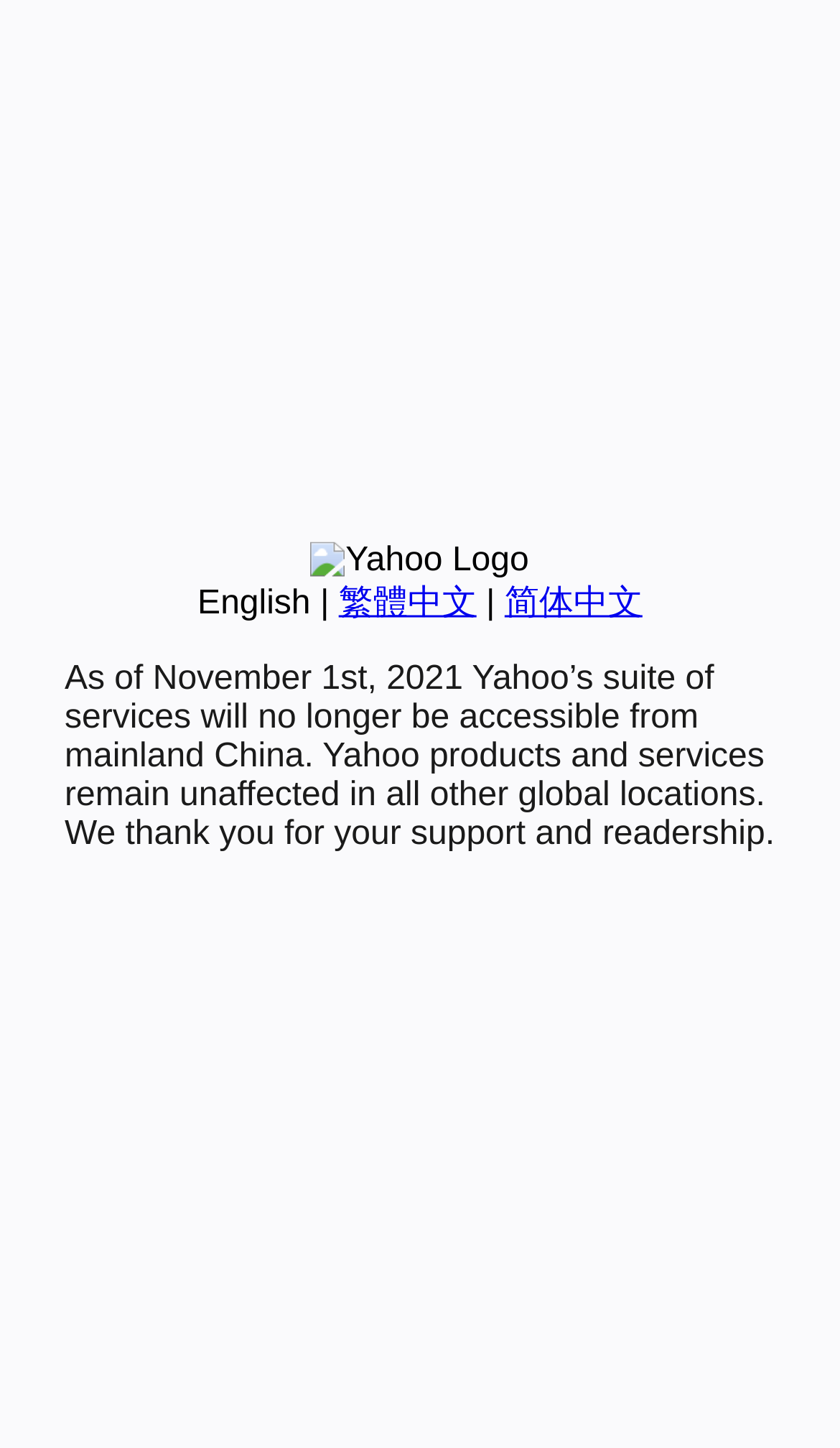Extract the bounding box coordinates for the UI element described as: "繁體中文".

[0.403, 0.404, 0.567, 0.429]